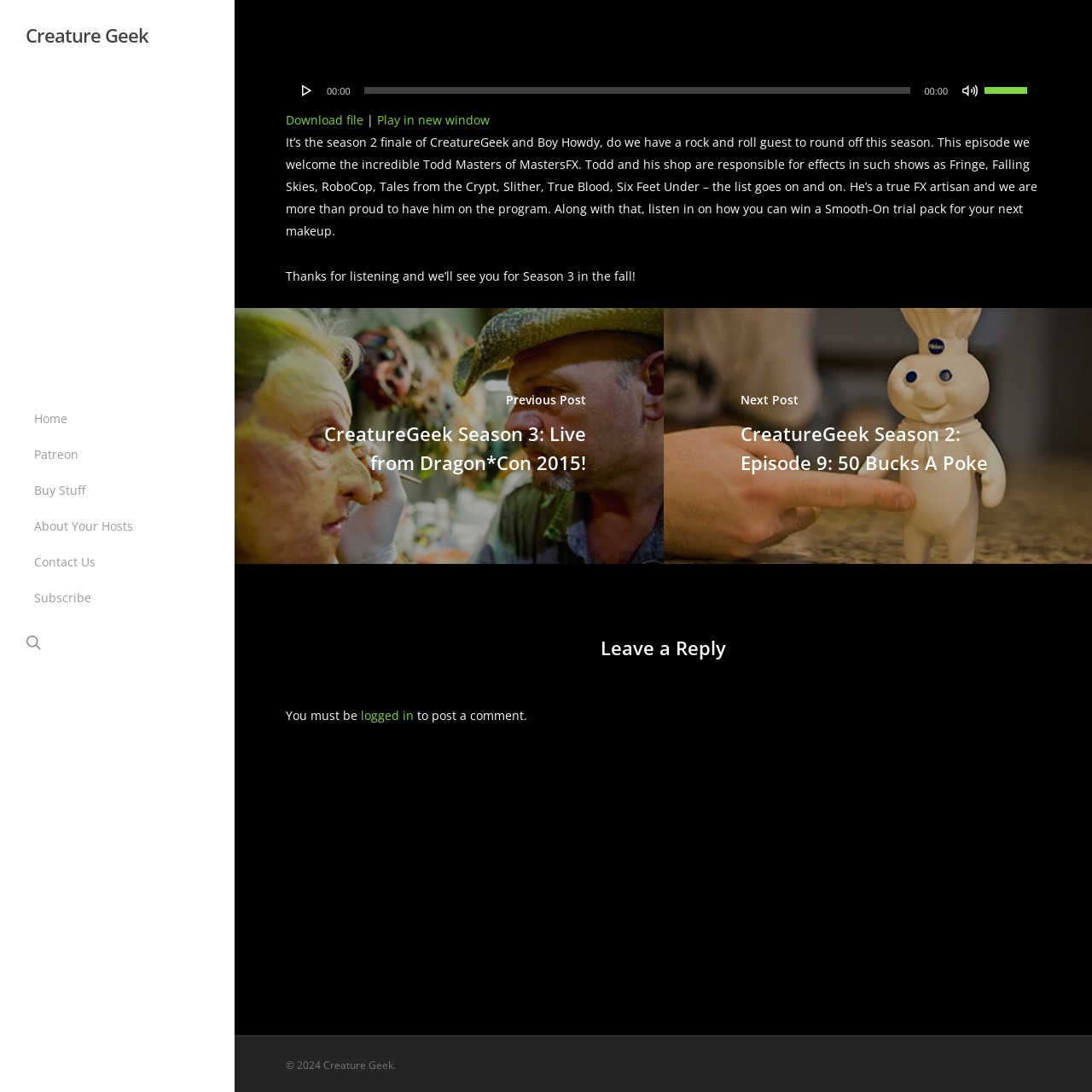What is the name of the podcast?
Examine the image closely and answer the question with as much detail as possible.

The name of the podcast can be found in the title of the webpage, which is 'CreatureGeek Season 2: Episode 10: Bowing Before The Masters – Creature Geek'. It is also mentioned as a link at the top of the page.